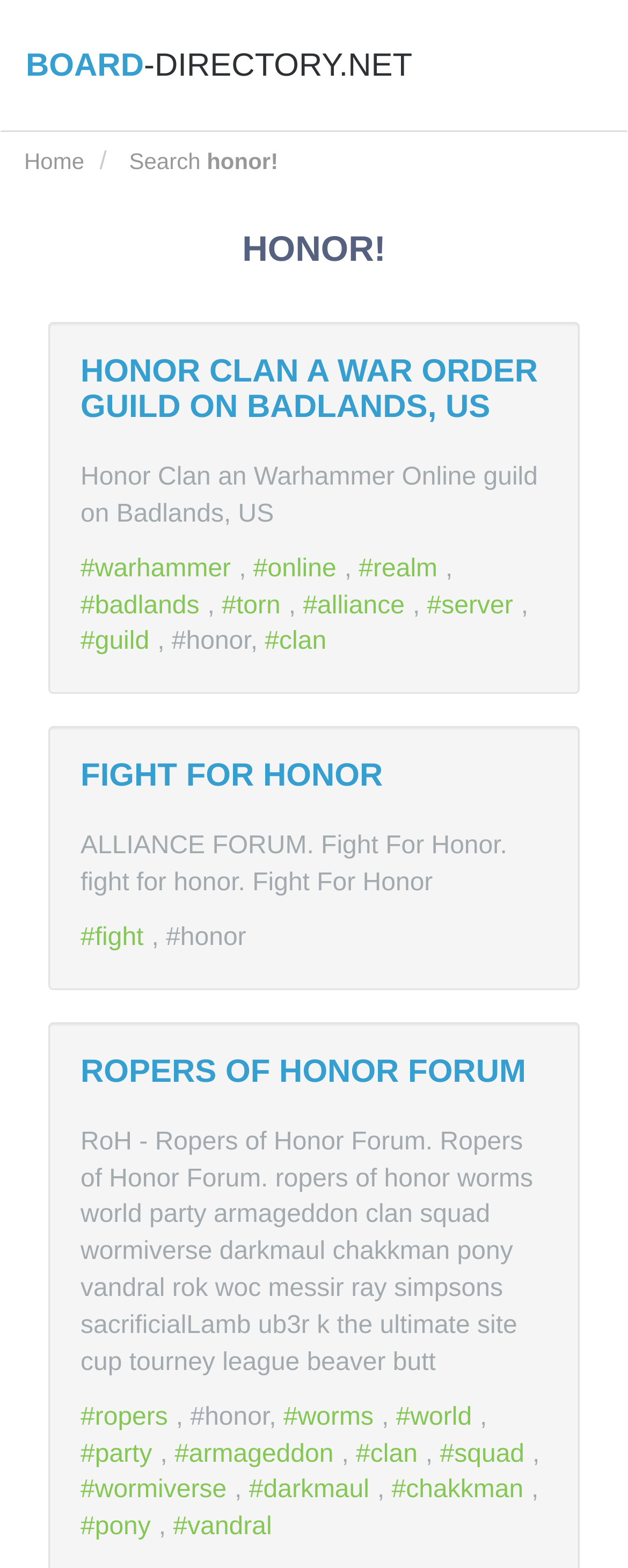Identify the bounding box coordinates for the region of the element that should be clicked to carry out the instruction: "search for honor". The bounding box coordinates should be four float numbers between 0 and 1, i.e., [left, top, right, bottom].

[0.206, 0.094, 0.443, 0.111]